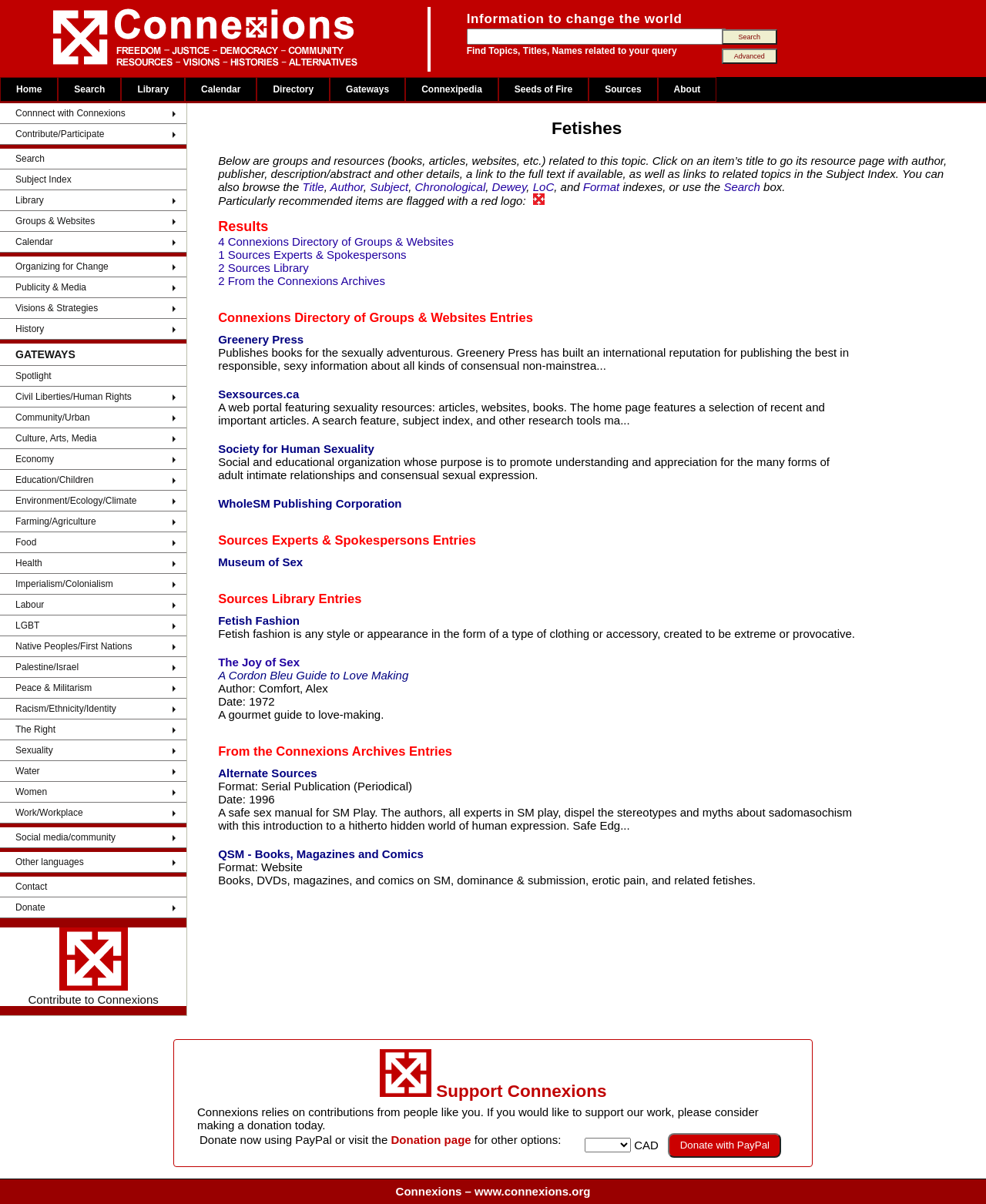Provide the bounding box coordinates for the area that should be clicked to complete the instruction: "Click the 'Post Comment' button".

None